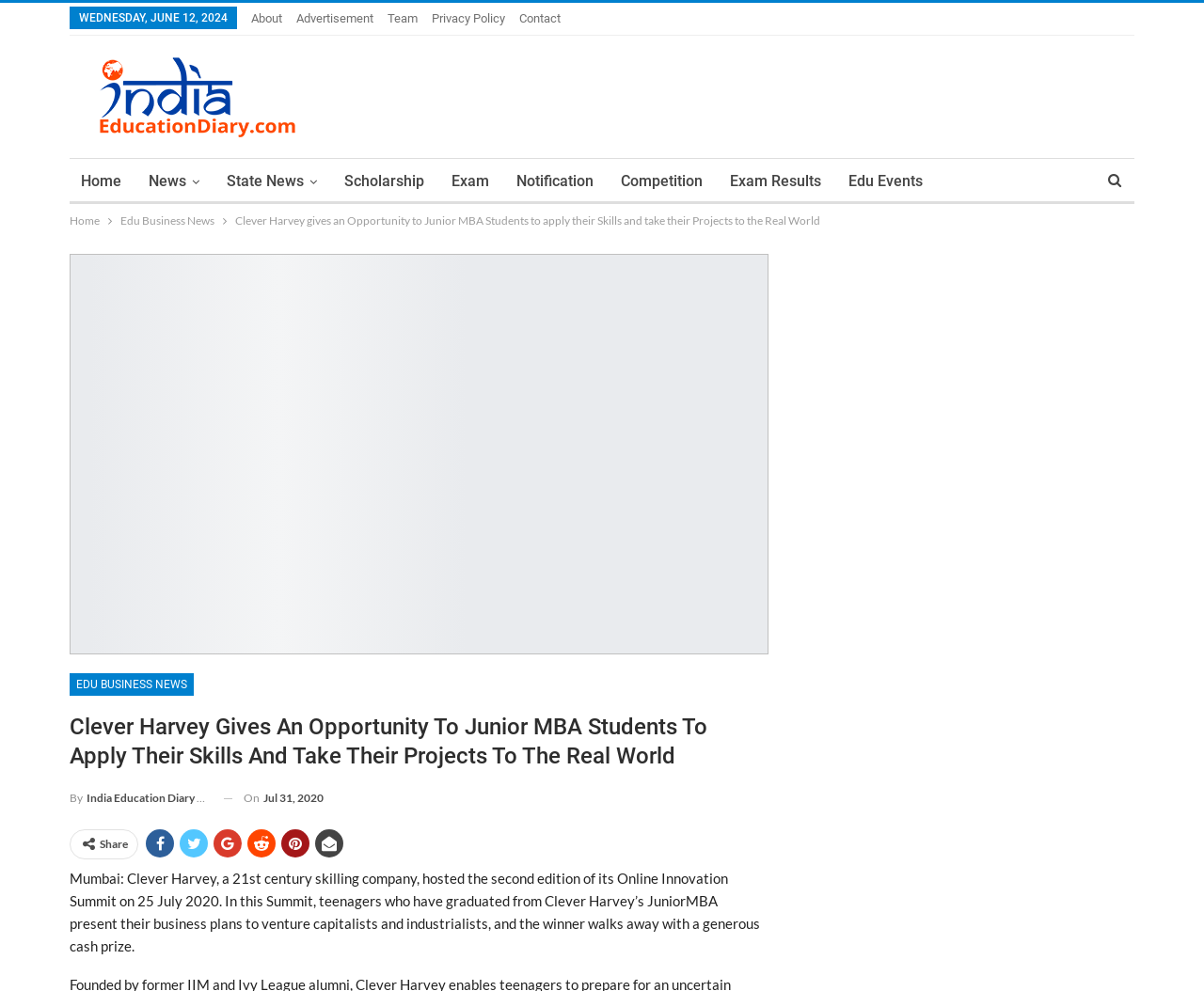Please extract the webpage's main title and generate its text content.

Clever Harvey Gives An Opportunity To Junior MBA Students To Apply Their Skills And Take Their Projects To The Real World